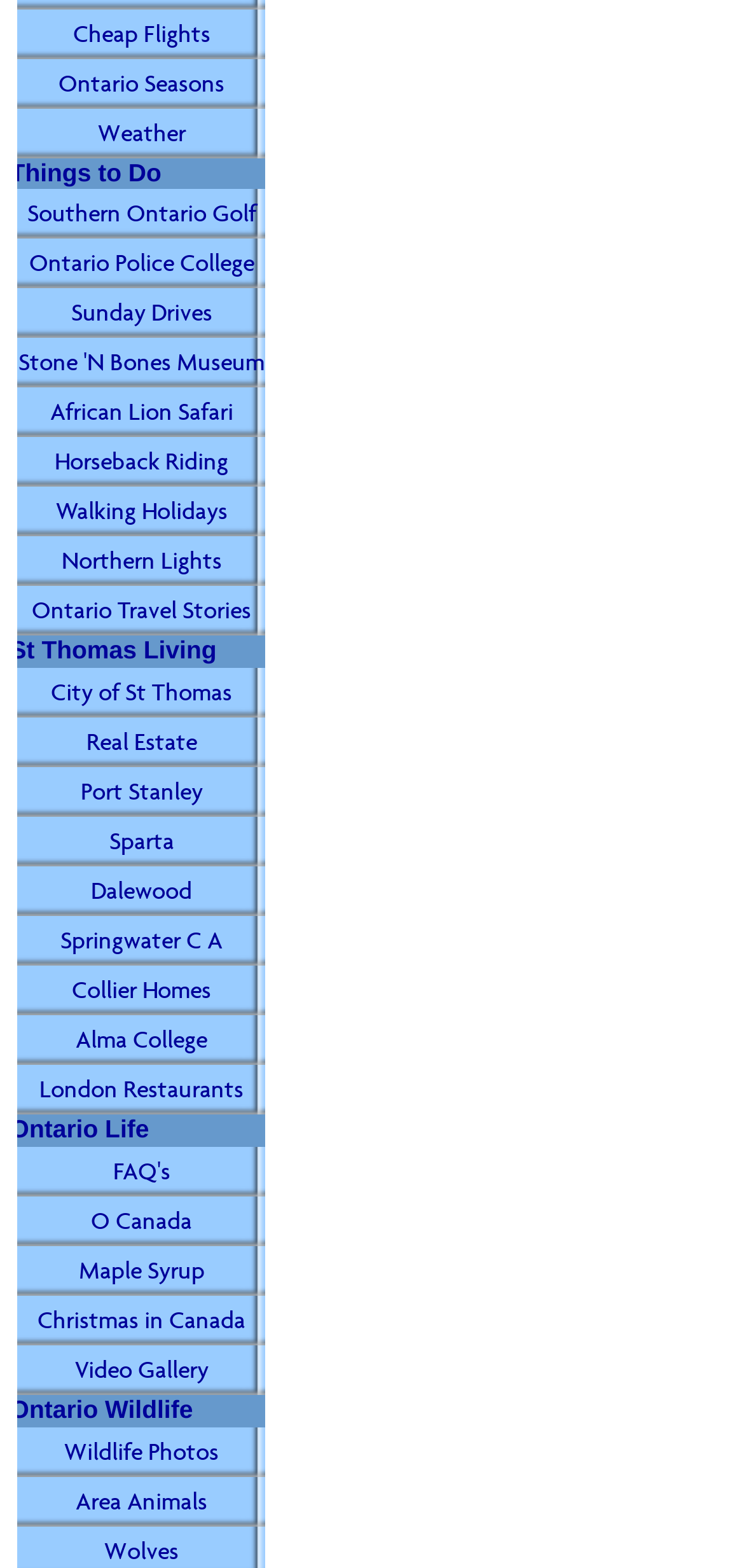Pinpoint the bounding box coordinates of the clickable area necessary to execute the following instruction: "Explore Ontario Travel Stories". The coordinates should be given as four float numbers between 0 and 1, namely [left, top, right, bottom].

[0.013, 0.374, 0.367, 0.406]